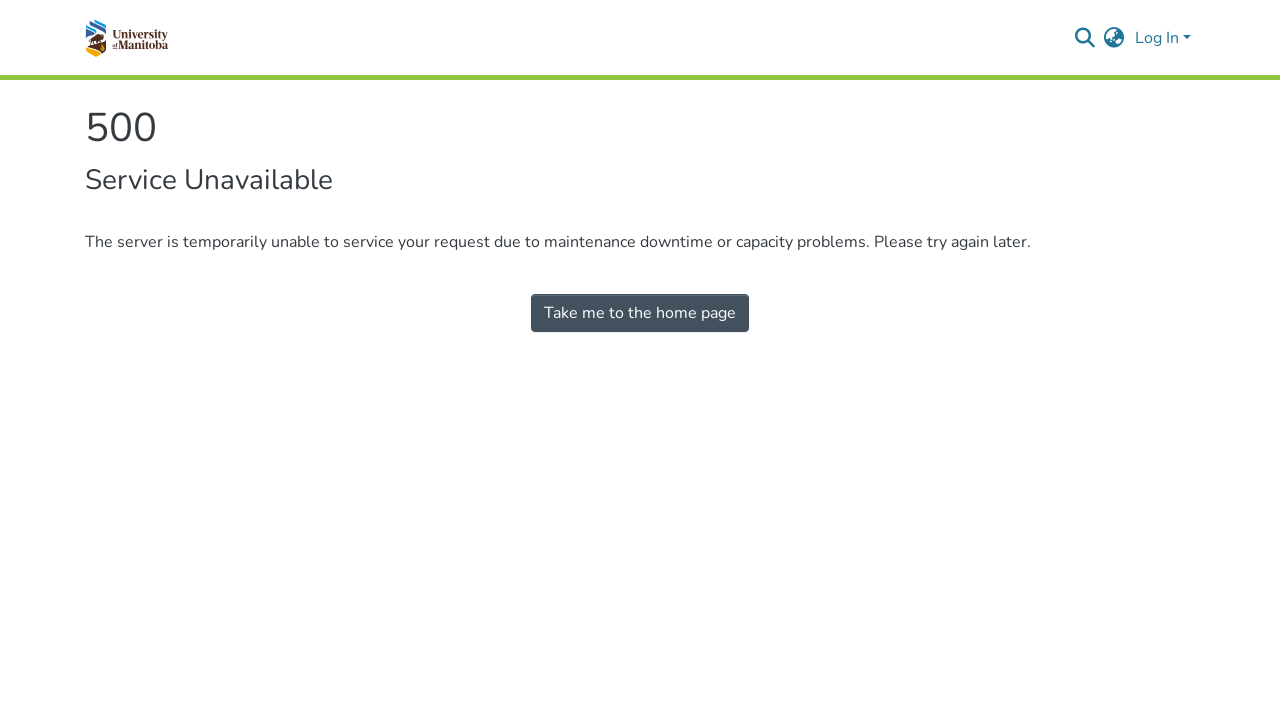Please examine the image and provide a detailed answer to the question: What is the logo at the top left corner?

The logo at the top left corner of the webpage is the repository logo, which is an image that represents the DSpace repository.